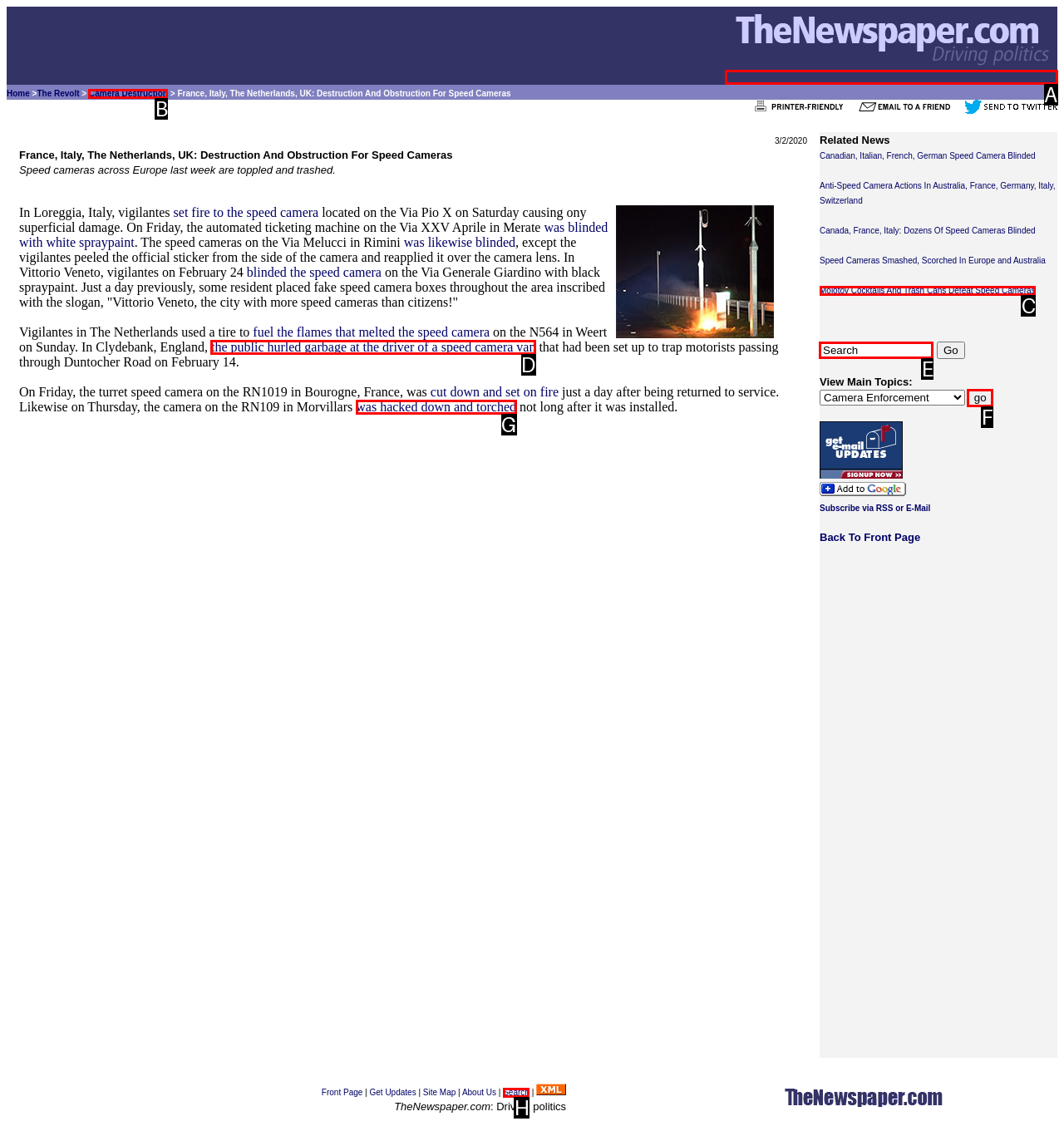Determine the letter of the UI element that you need to click to perform the task: Search for something.
Provide your answer with the appropriate option's letter.

E